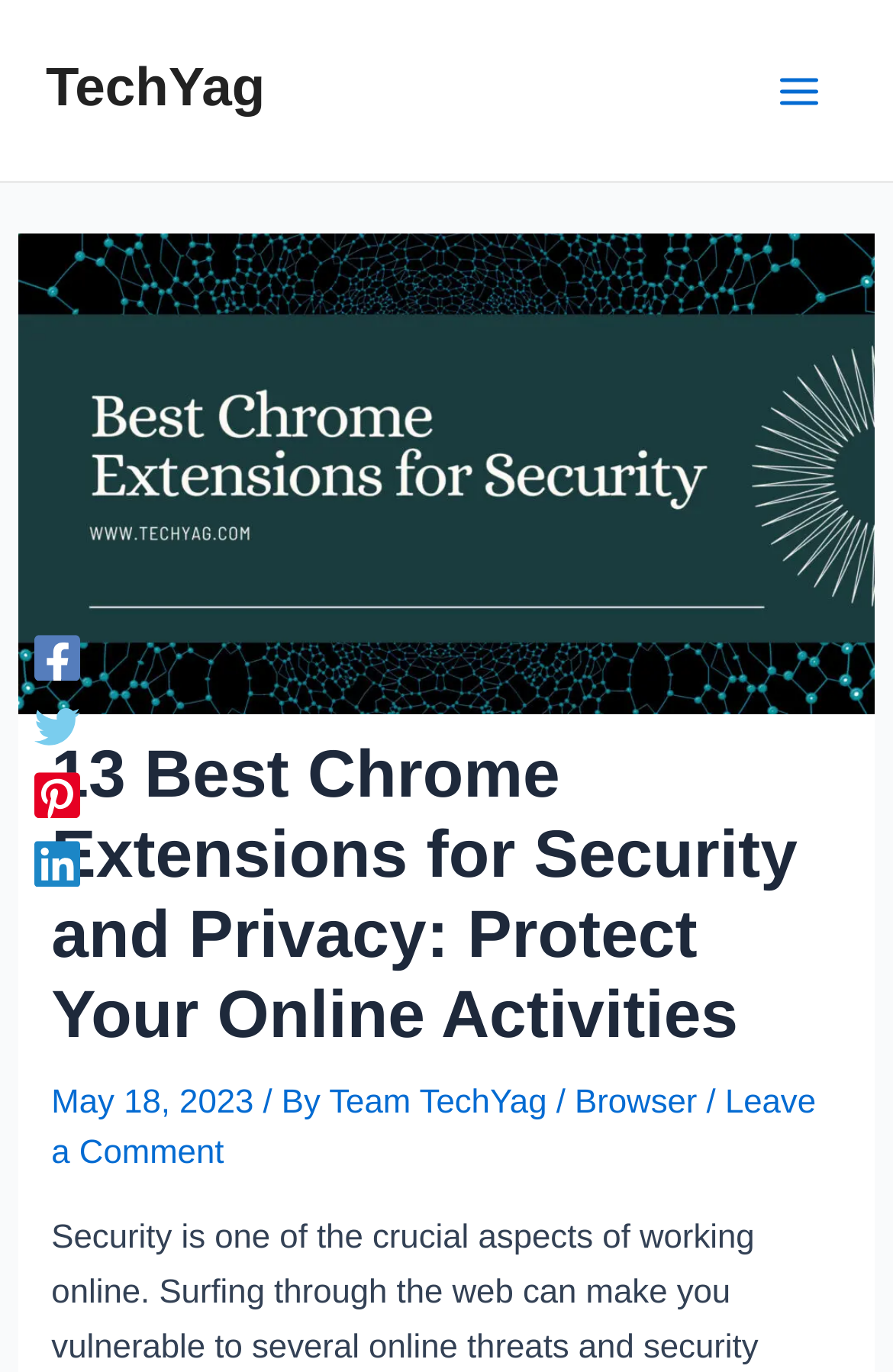Respond to the following query with just one word or a short phrase: 
Who is the author of the article?

Team TechYag